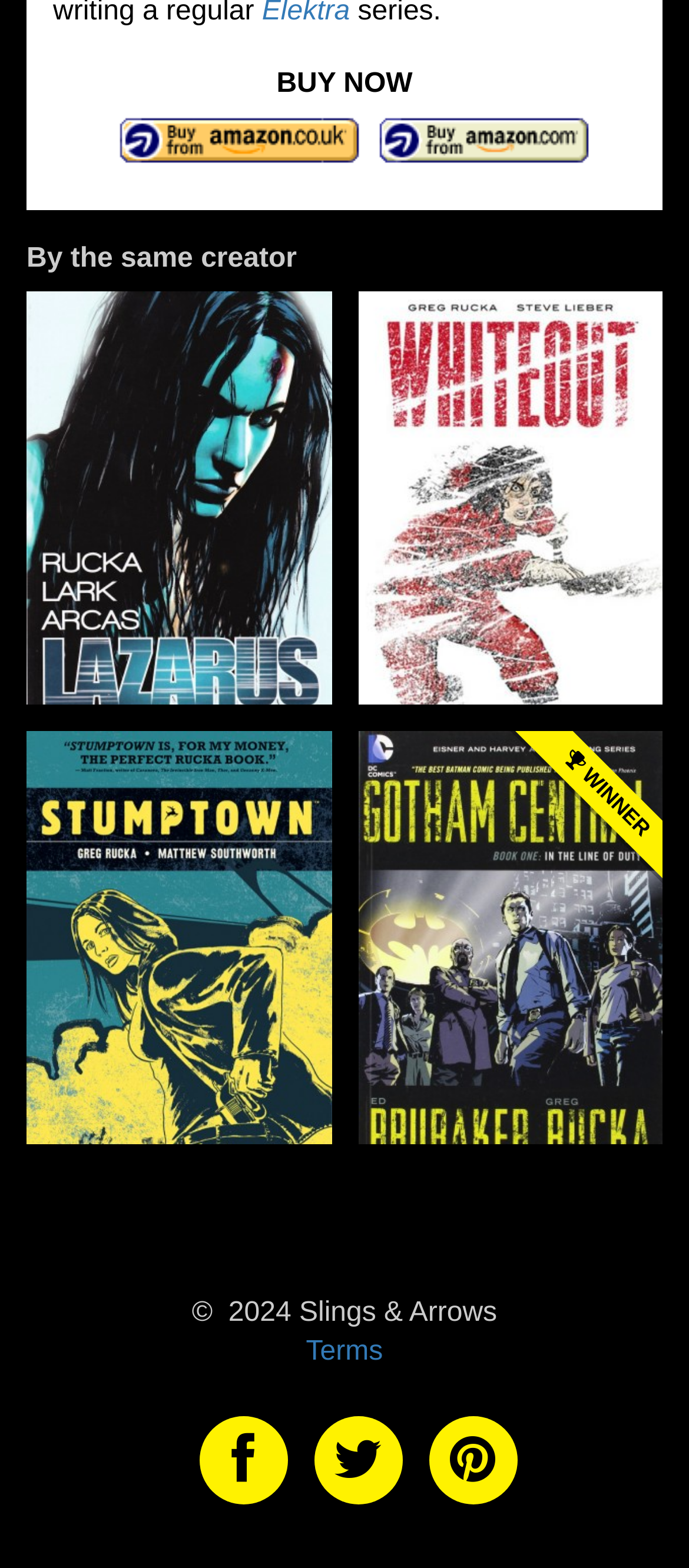How many social media links are provided at the bottom of the webpage?
Please provide a single word or phrase in response based on the screenshot.

3